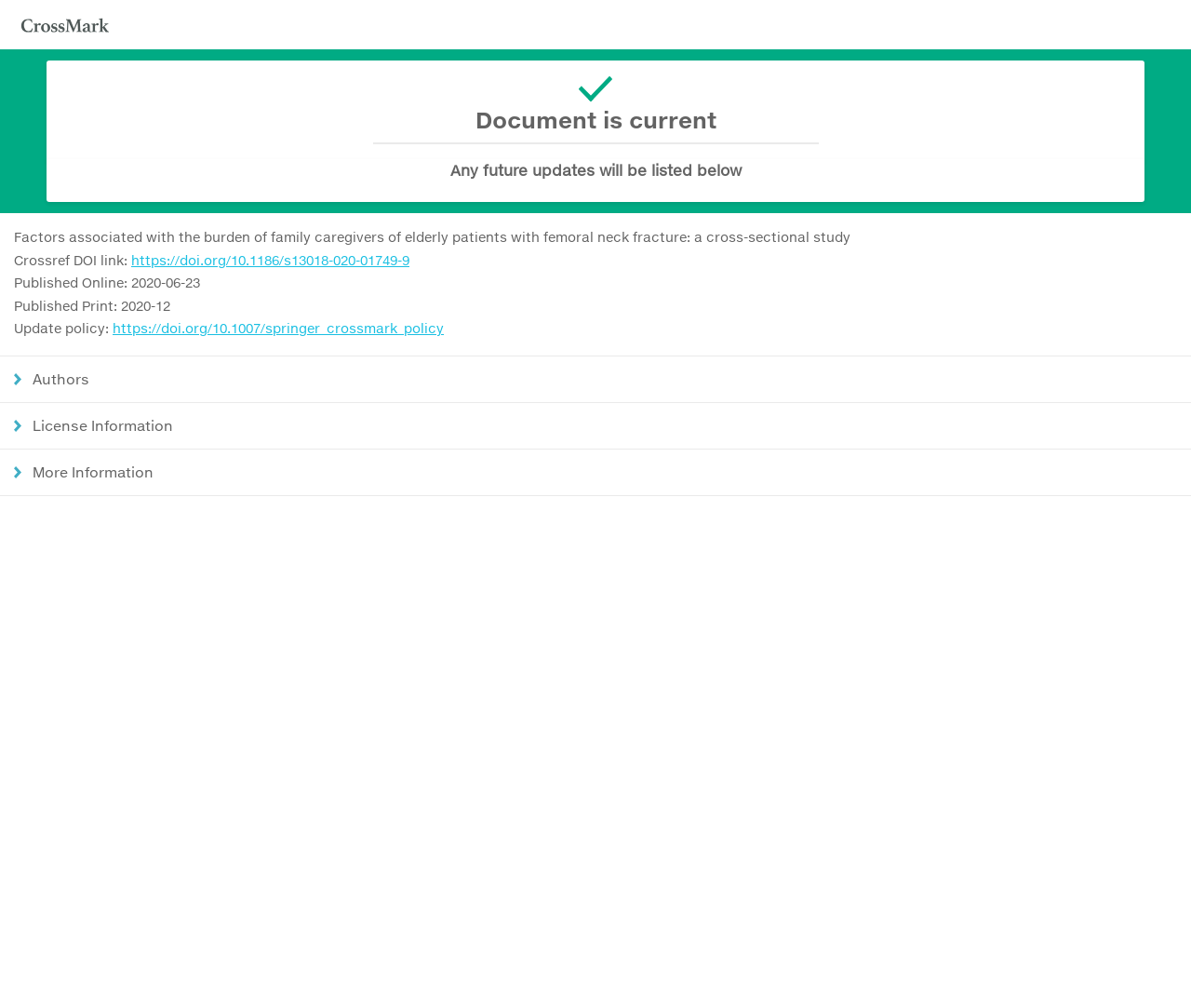How many buttons are there on the webpage?
Use the image to give a comprehensive and detailed response to the question.

I counted the number of button elements on the webpage and found three buttons: 'Authors', 'License Information', and 'More Information'.